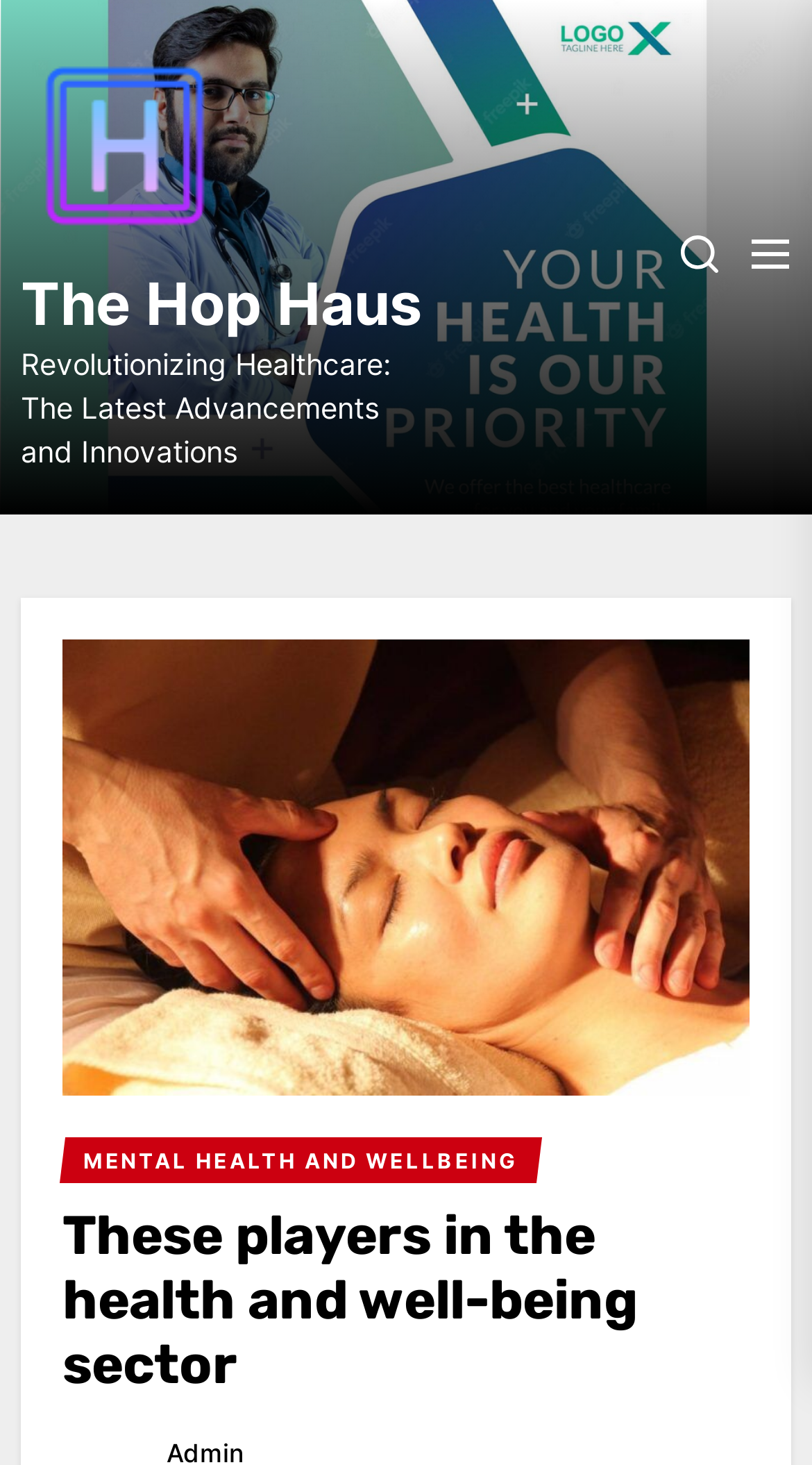How many buttons are there in the top-right corner?
Answer with a single word or phrase by referring to the visual content.

2